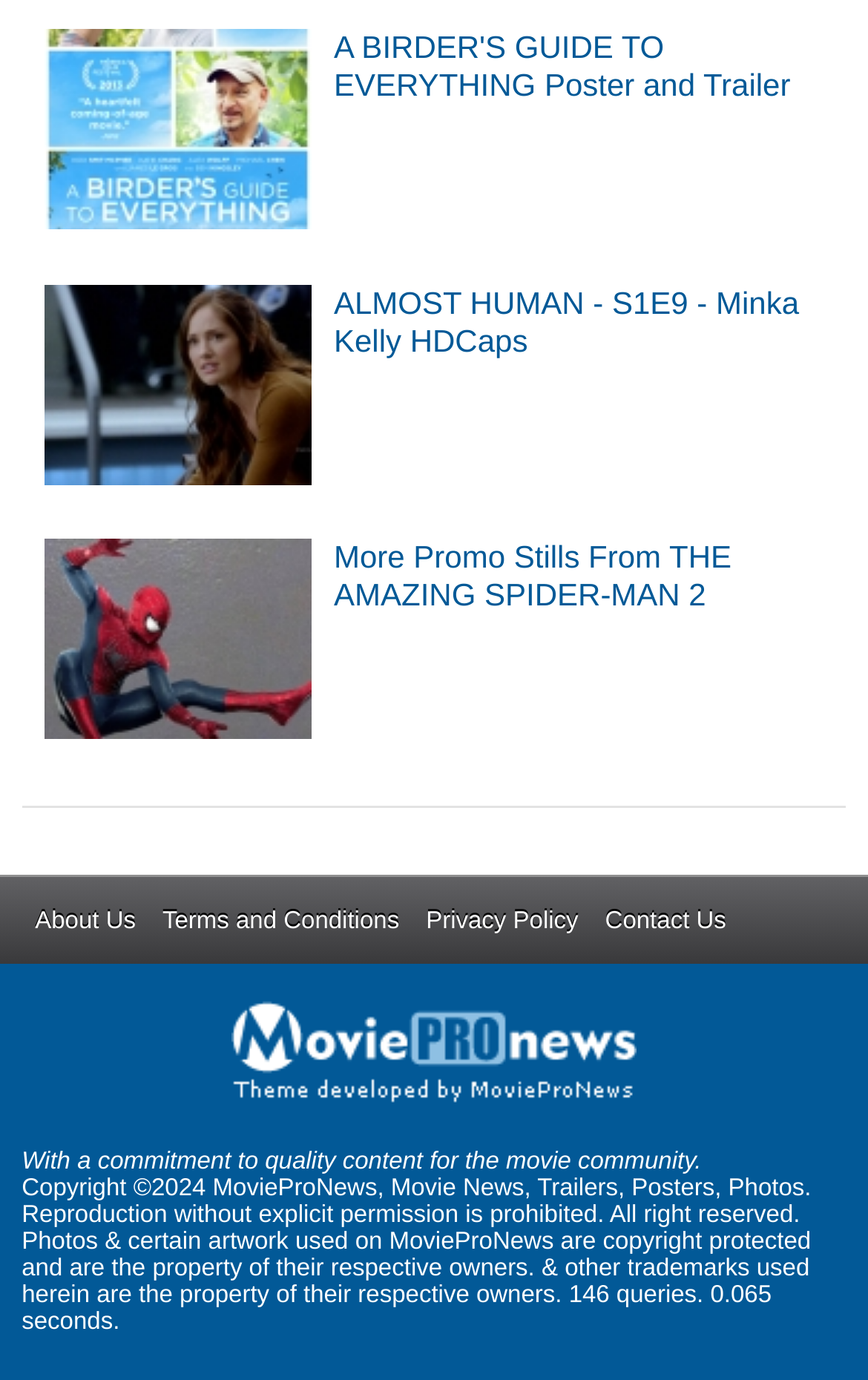What is the title of the first poster?
Based on the screenshot, answer the question with a single word or phrase.

A BIRDER'S GUIDE TO EVERYTHING